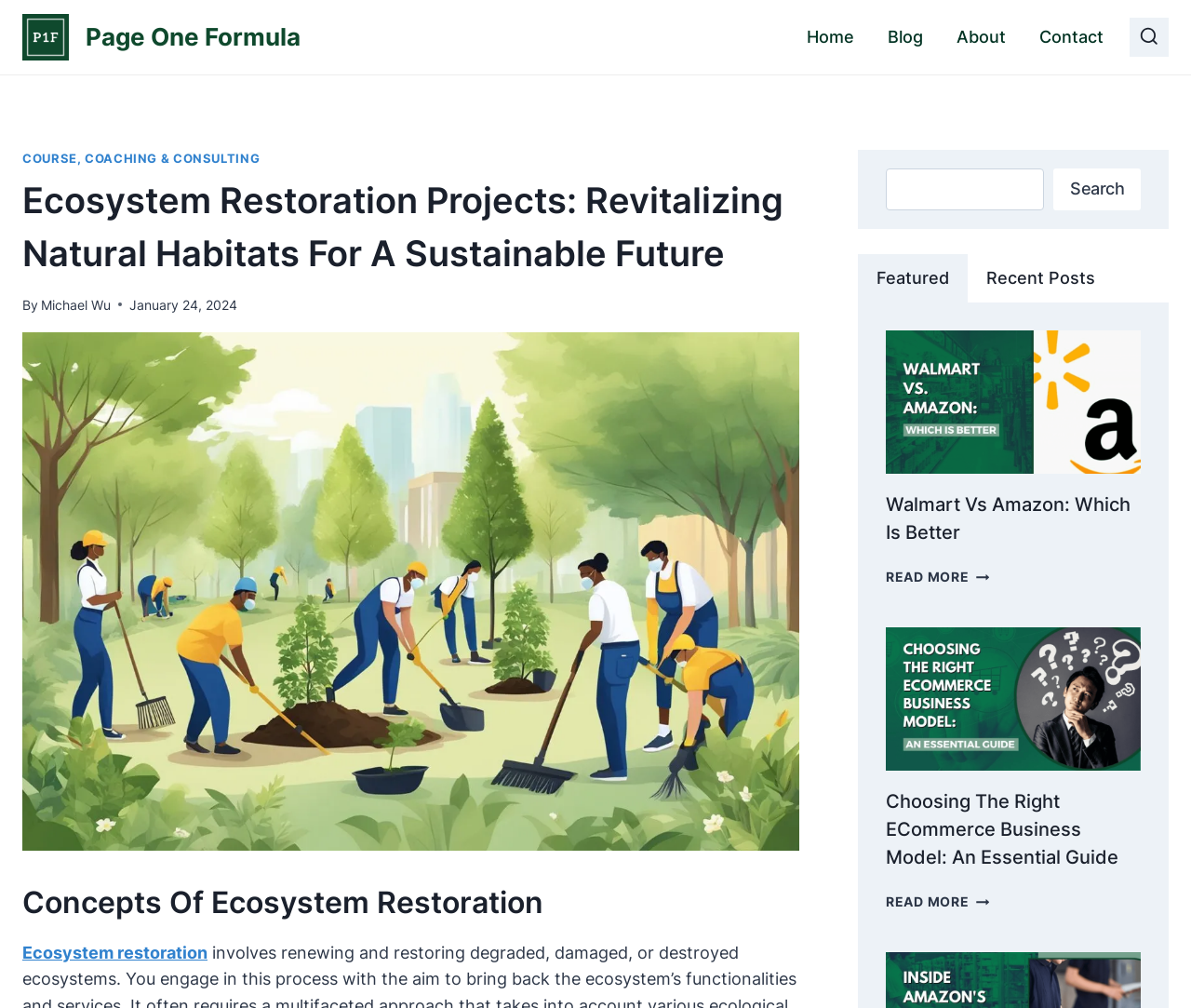Generate a thorough description of the webpage.

This webpage is about ecosystem restoration projects, with a focus on revitalizing natural habitats for a sustainable future. At the top left, there is a logo of "Page One Formula" with a link to the page. Next to it, there is a primary navigation menu with links to "Home", "Blog", "About", and "Contact". On the top right, there is a search form with a button to view the search form.

Below the navigation menu, there is a header section with a title "Ecosystem Restoration Projects: Revitalizing Natural Habitats For A Sustainable Future" and a subtitle "By Michael Wu" with a date "January 24, 2024". 

Underneath the header section, there is a section about concepts of ecosystem restoration, with a link to "Ecosystem restoration". 

On the right side of the page, there is a search bar with a label "Search" and a search button. Below the search bar, there is a tab list with two tabs: "Featured" and "Recent Posts". 

The main content of the page is divided into two articles. The first article is about "Walmart vs Amazon: Which is Better" with an image and a link to read more. The second article is about "Choosing the Right ECommerce Business Model: An Essential Guide" with an image and a link to read more. Each article has a header section with a title and a footer section with a "Read More" link.